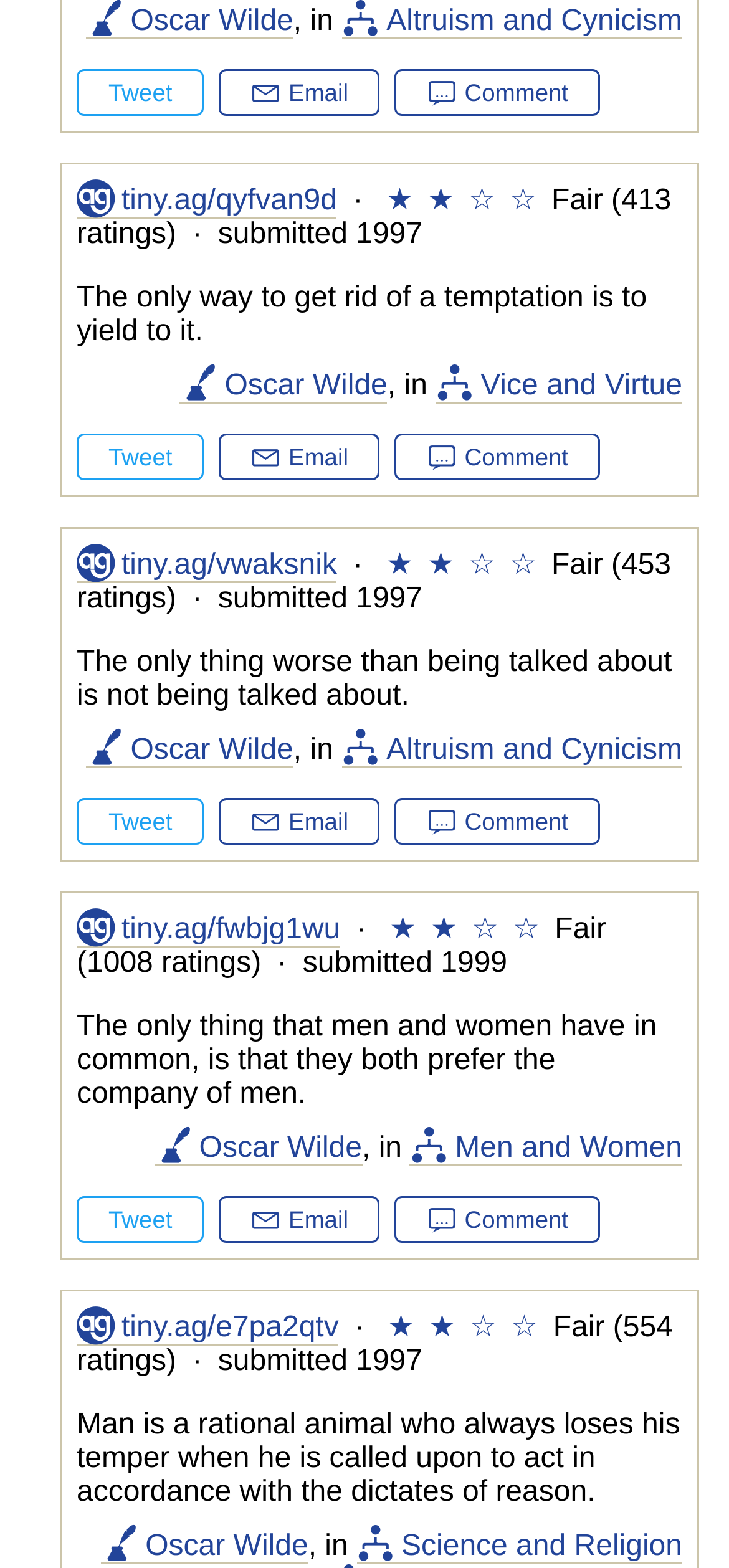Who is the author of the third quote?
Please utilize the information in the image to give a detailed response to the question.

I examined the third quote block and found the author information, which is 'Oscar Wilde'. This is indicated by the link with the text 'Oscar Wilde' and the icon ''.